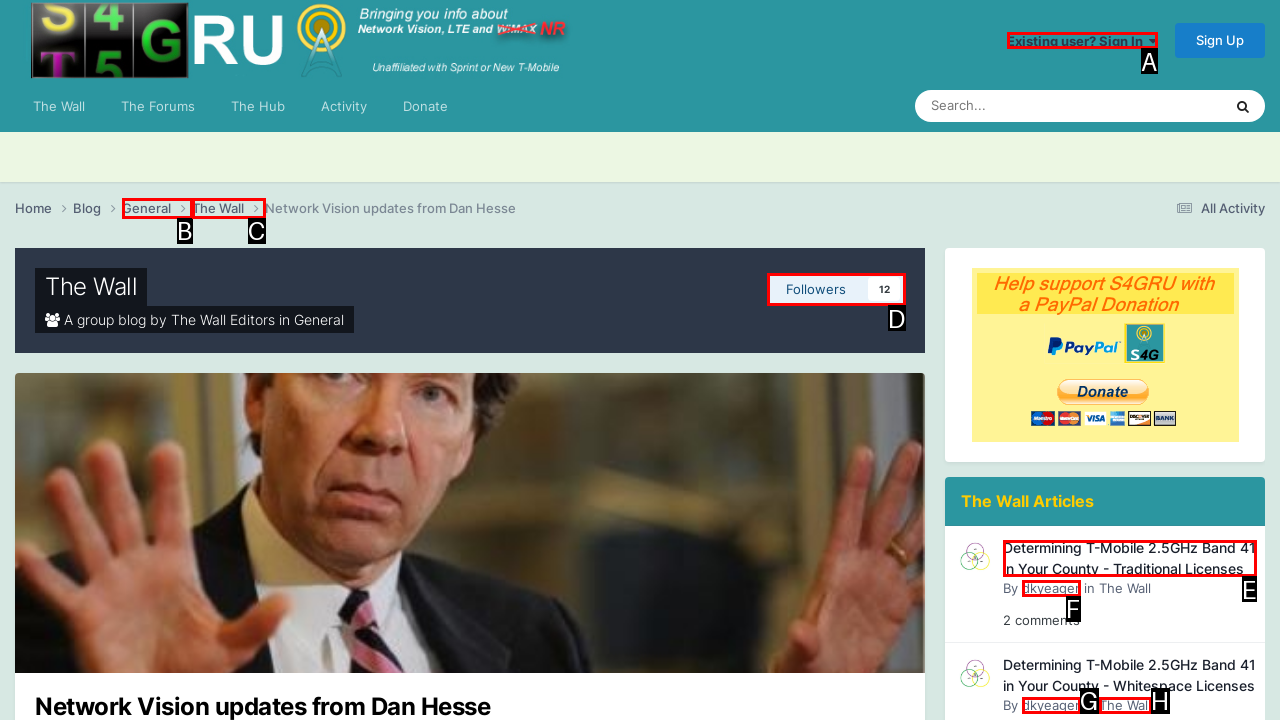Choose the HTML element that matches the description: dkyeager
Reply with the letter of the correct option from the given choices.

G